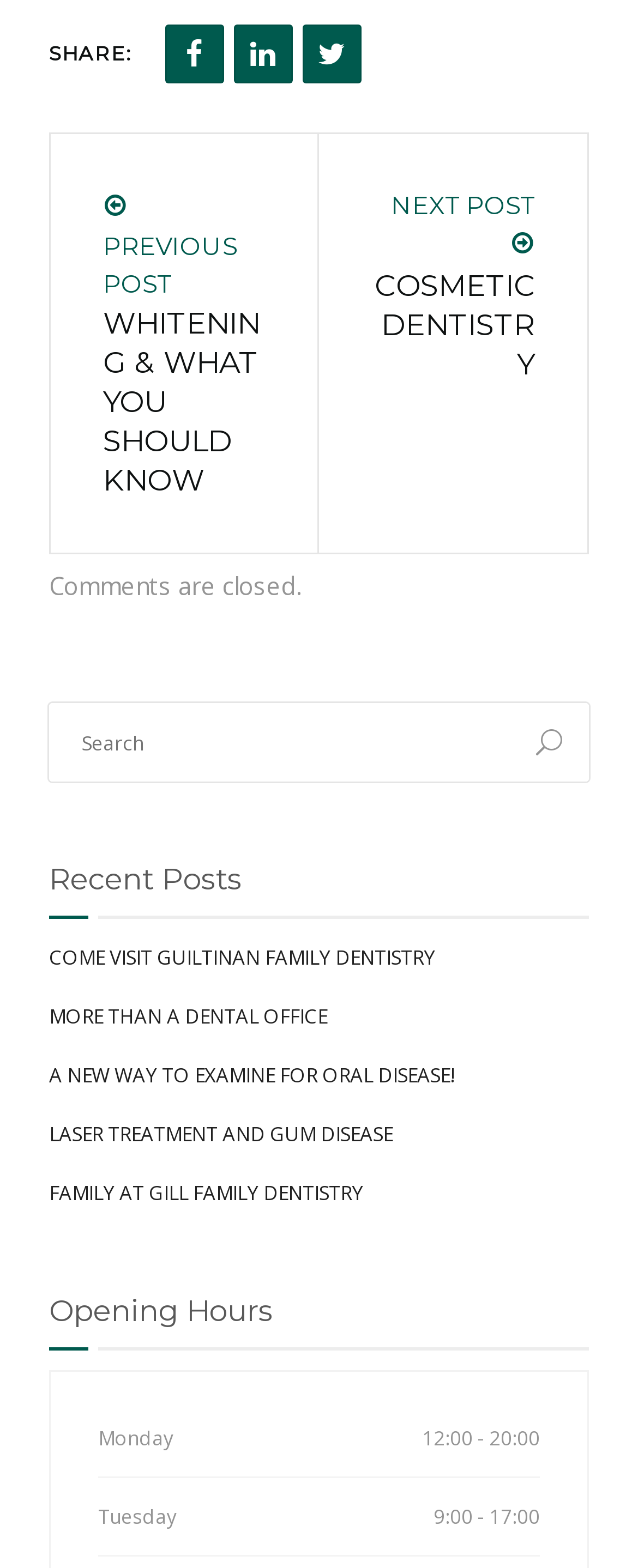What is the opening hour on Tuesday?
Give a single word or phrase as your answer by examining the image.

9:00 - 17:00